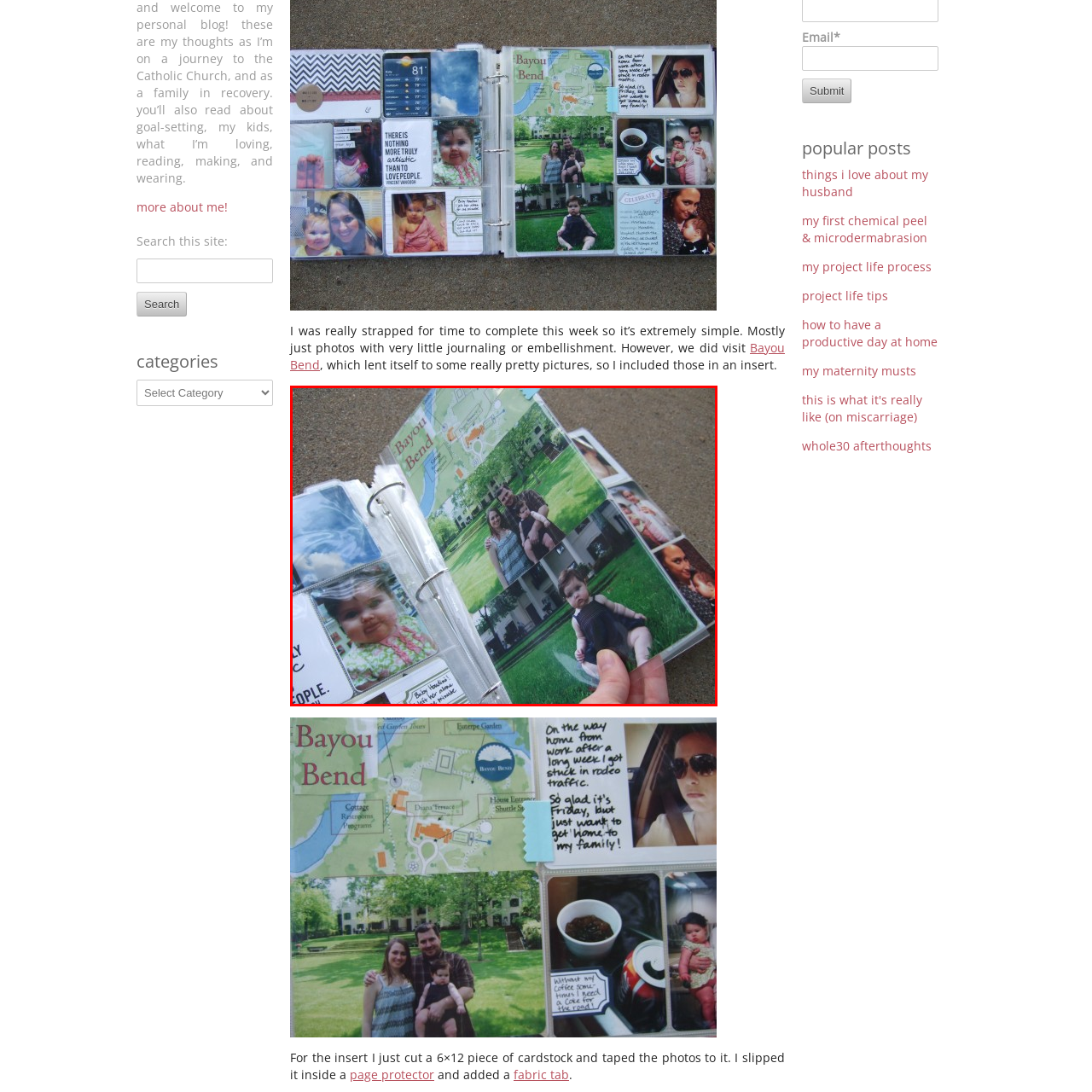Direct your attention to the image within the red boundary and answer the question with a single word or phrase:
What is the primary focus of the scrapbook page design?

Images